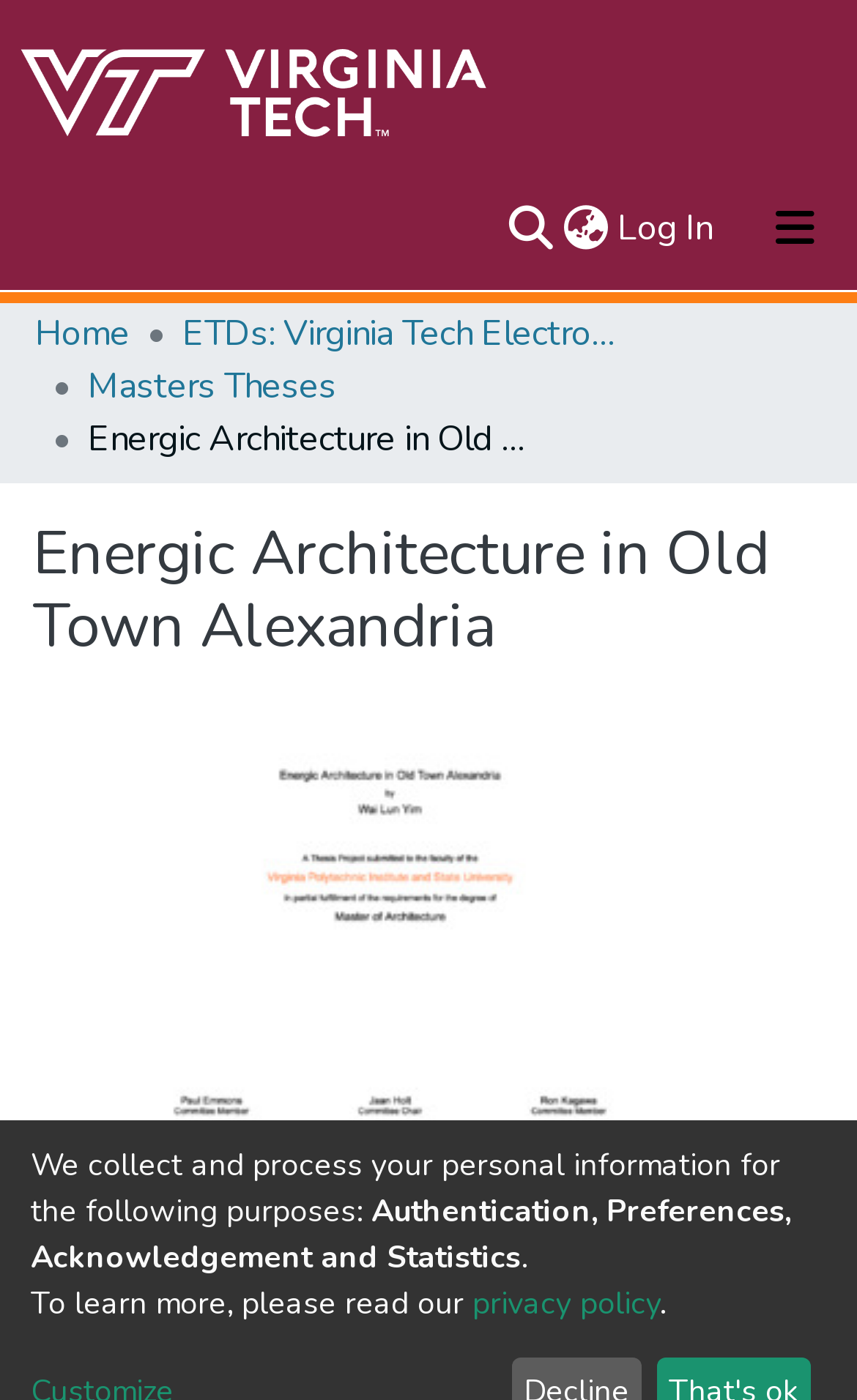Can you find the bounding box coordinates of the area I should click to execute the following instruction: "Click the repository logo"?

[0.021, 0.025, 0.575, 0.119]